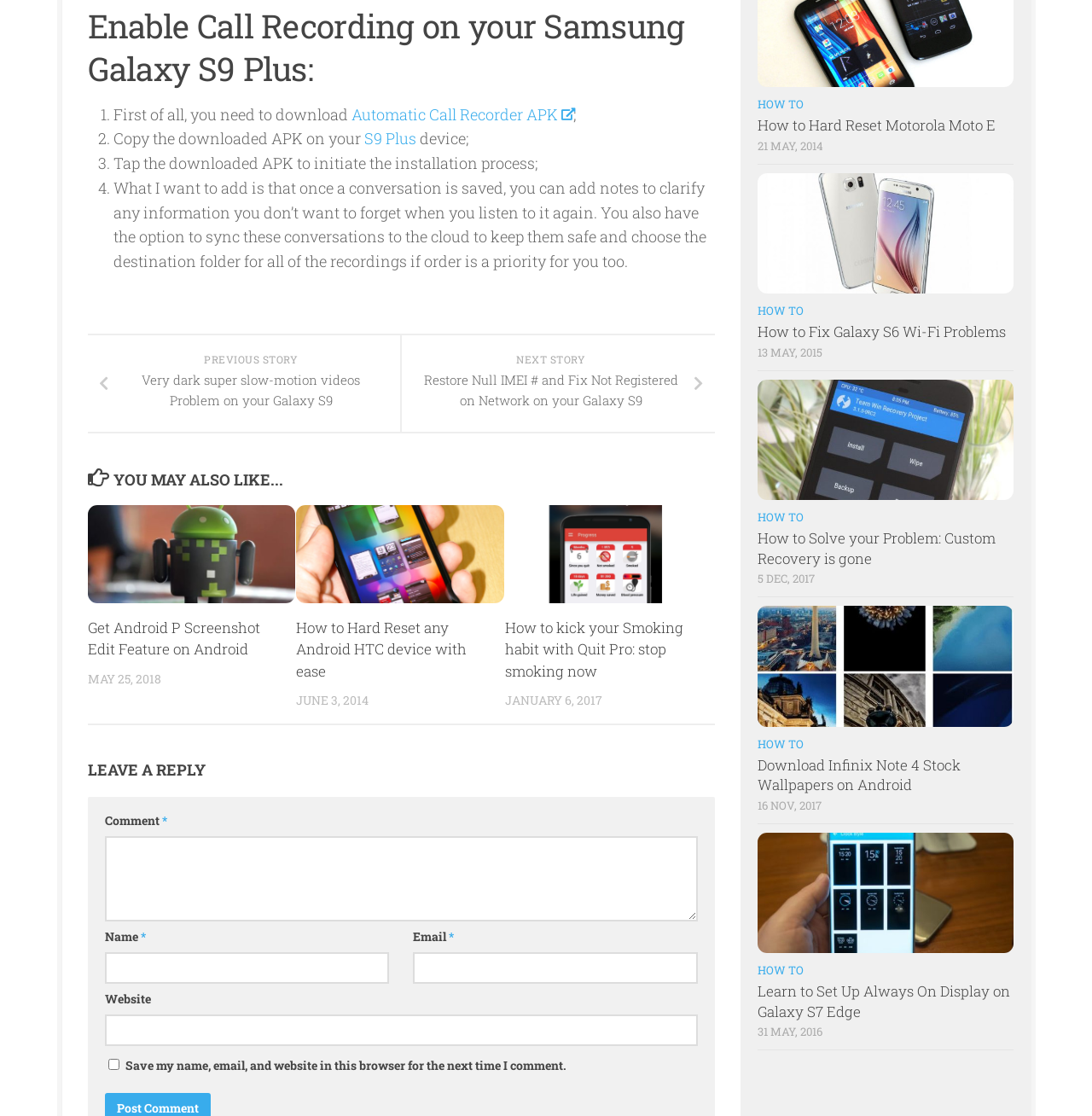What is the first step to enable call recording on Samsung Galaxy S9 Plus?
Based on the image, answer the question in a detailed manner.

The first step to enable call recording on Samsung Galaxy S9 Plus is to download the Automatic Call Recorder APK, as mentioned in the instructions provided on the webpage.